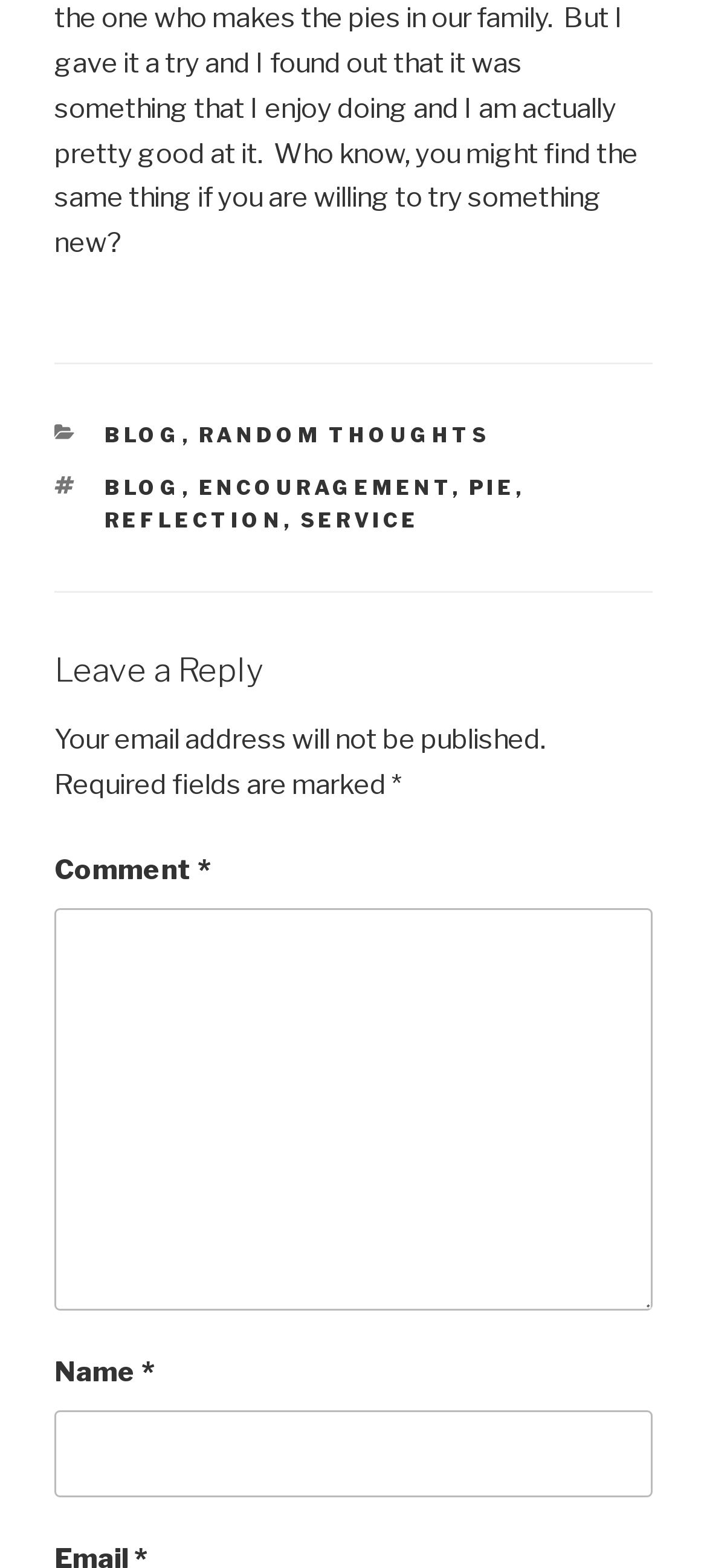What is the purpose of the textbox at the bottom?
Please answer the question with as much detail and depth as you can.

The textbox at the bottom has a label 'Name *' and is required. This suggests that the purpose of the textbox is to enter the user's name, likely for commenting or leaving a reply.